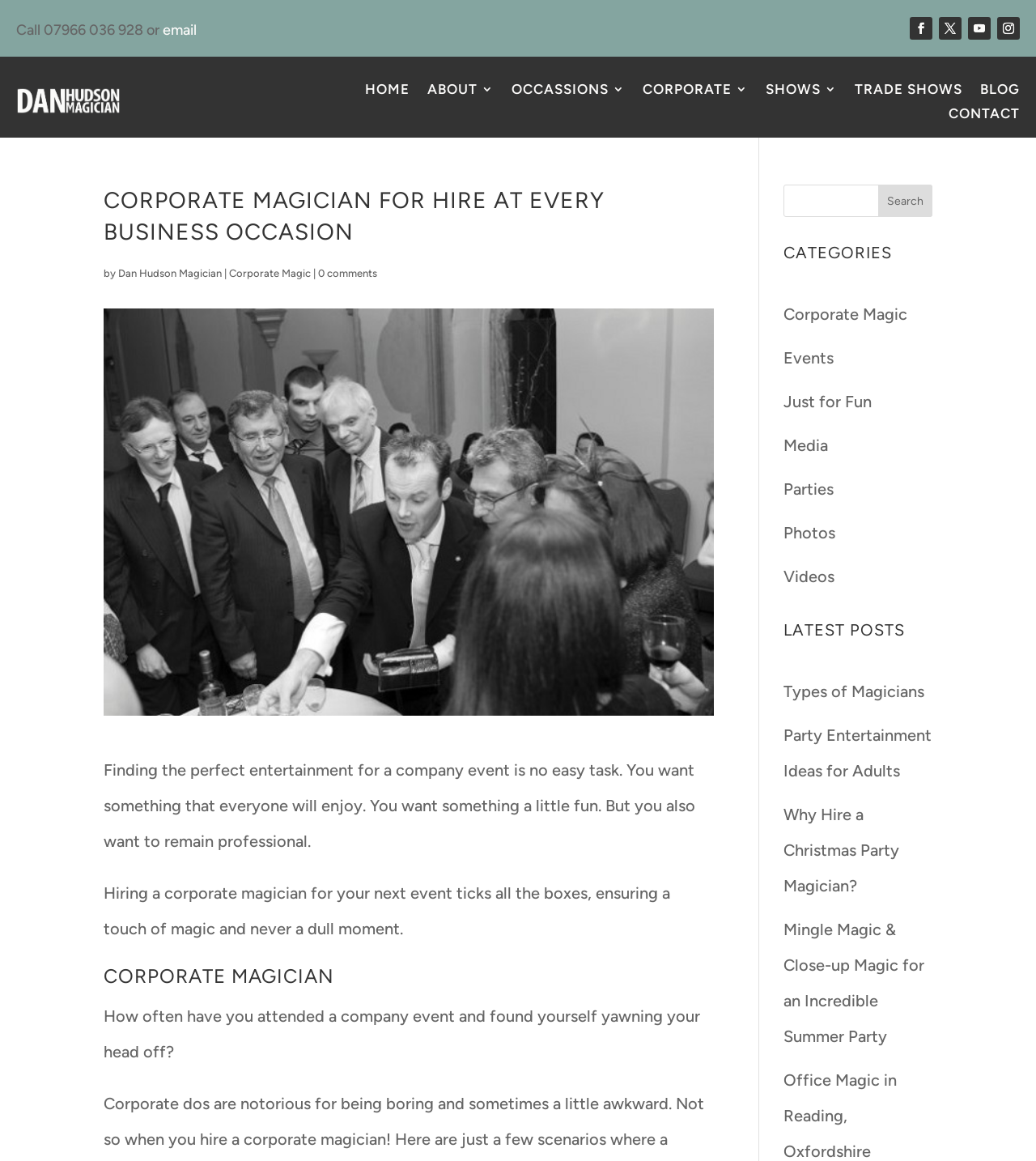What is the phone number to call for hiring a corporate magician?
Provide a thorough and detailed answer to the question.

I found the phone number by looking at the top of the webpage, where it says 'Call 07966 036 928 or...'.